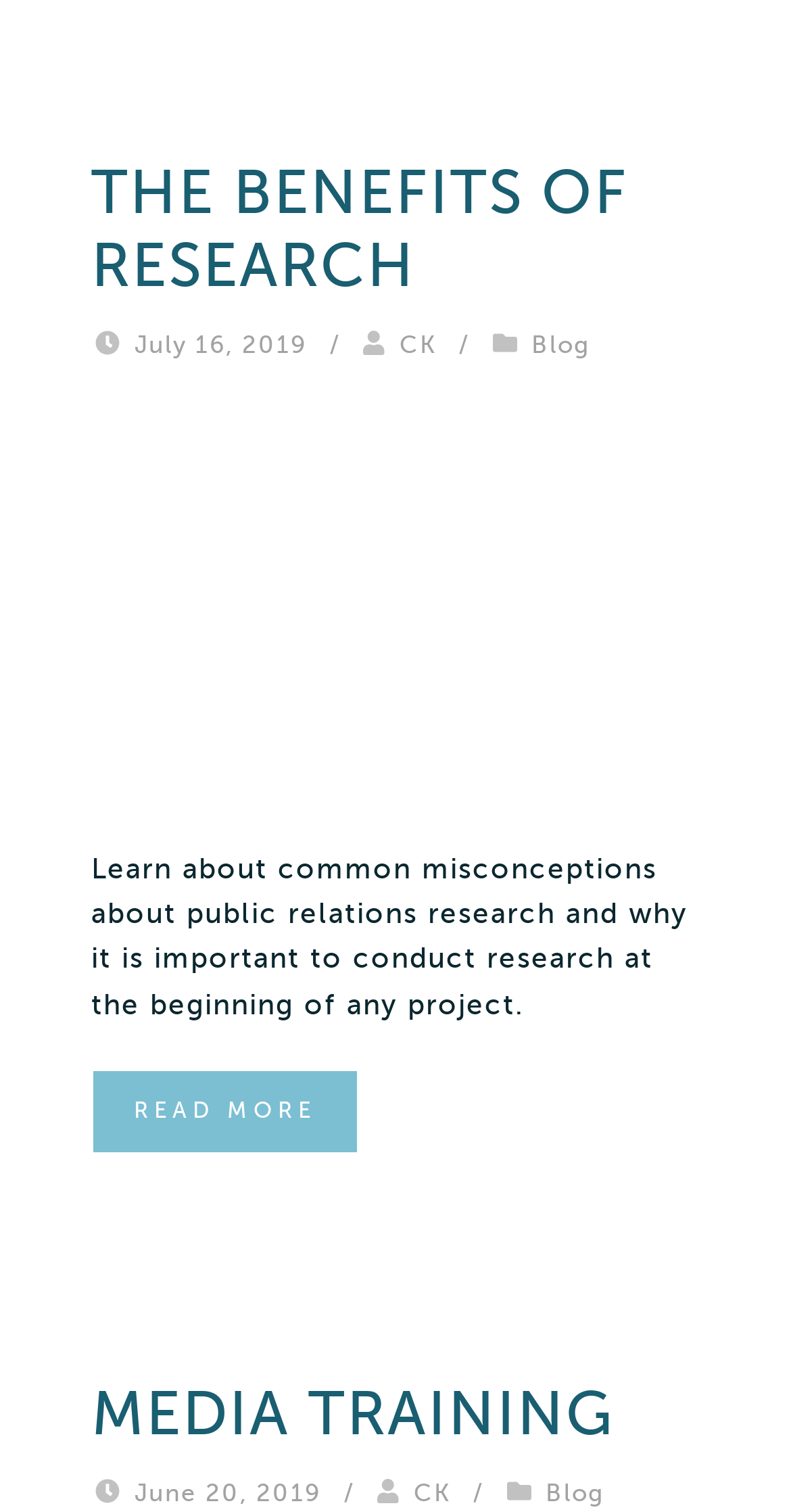Please identify the bounding box coordinates of the region to click in order to complete the task: "Click the 'THE BENEFITS OF RESEARCH' link". The coordinates must be four float numbers between 0 and 1, specified as [left, top, right, bottom].

[0.115, 0.105, 0.795, 0.198]